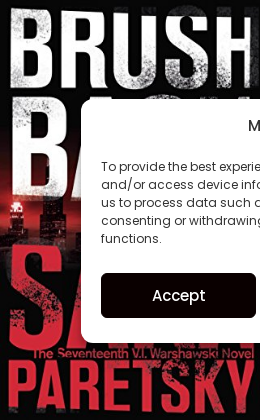What is the position of 'Brush Back' in the V.I. Warshawski series?
Using the image as a reference, deliver a detailed and thorough answer to the question.

The caption below the title reads, 'The Seventeenth V.I. Warshawski Novel', signifying its place in a popular detective series.